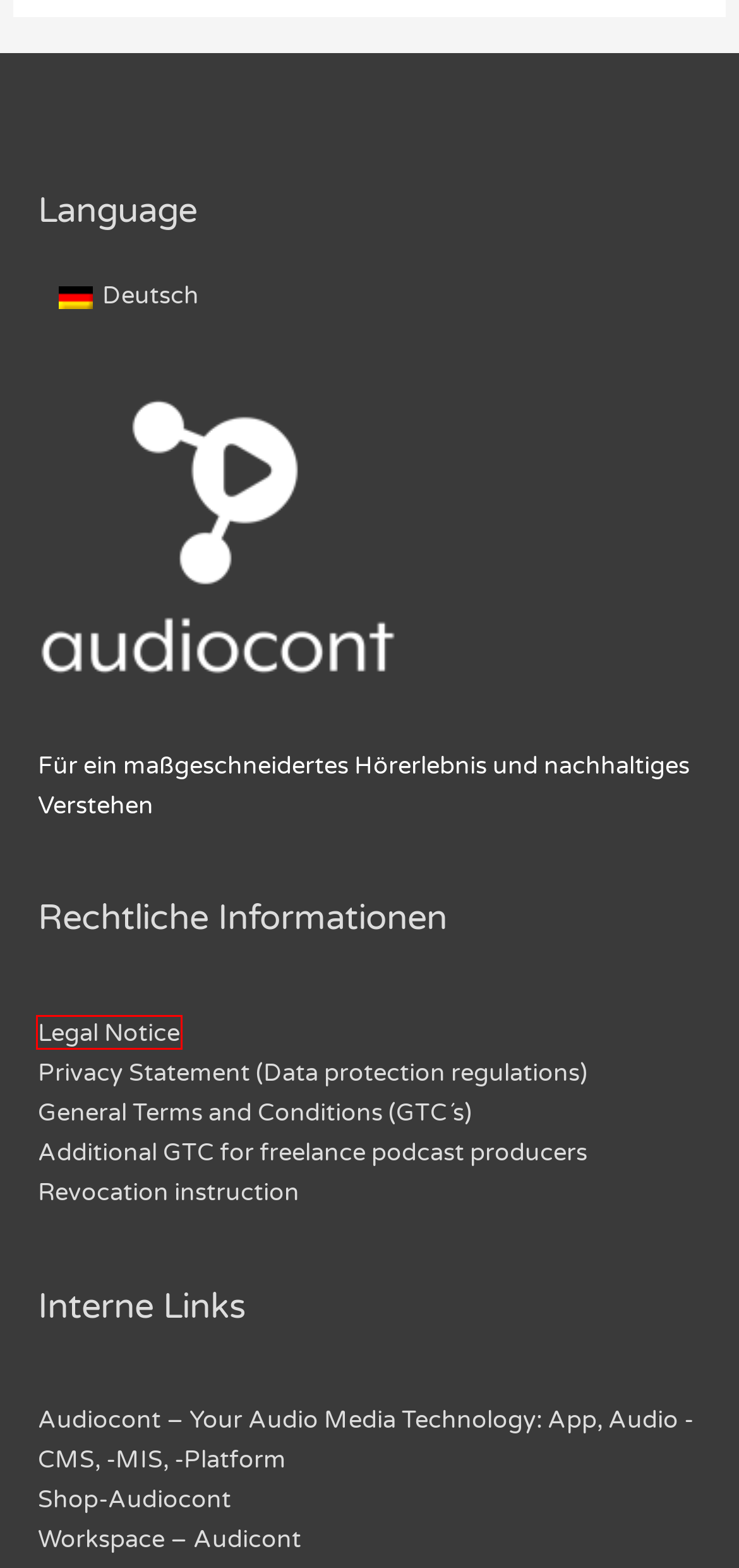You are given a screenshot depicting a webpage with a red bounding box around a UI element. Select the description that best corresponds to the new webpage after clicking the selected element. Here are the choices:
A. General Terms and Conditions (GTC´s) - Audiocont - Audio CMS und Player App - Hörmagazine
B. Audiocont audio media technology for perfect information and training to listen.
C. Privacy Statement (Data protection regulations) - Audiocont - Audio CMS und Player App - Hörmagazine
D. Extension of the terms and conditions for free podcast producers
E. Log in | Audiocont
F. Audio Magazine | Audiocont
G. Imprint - Audiocont - Audio CMS und Player App - Hörmagazine
H. App von Audiocont - so flexibel können Audios und Videos sein.

G